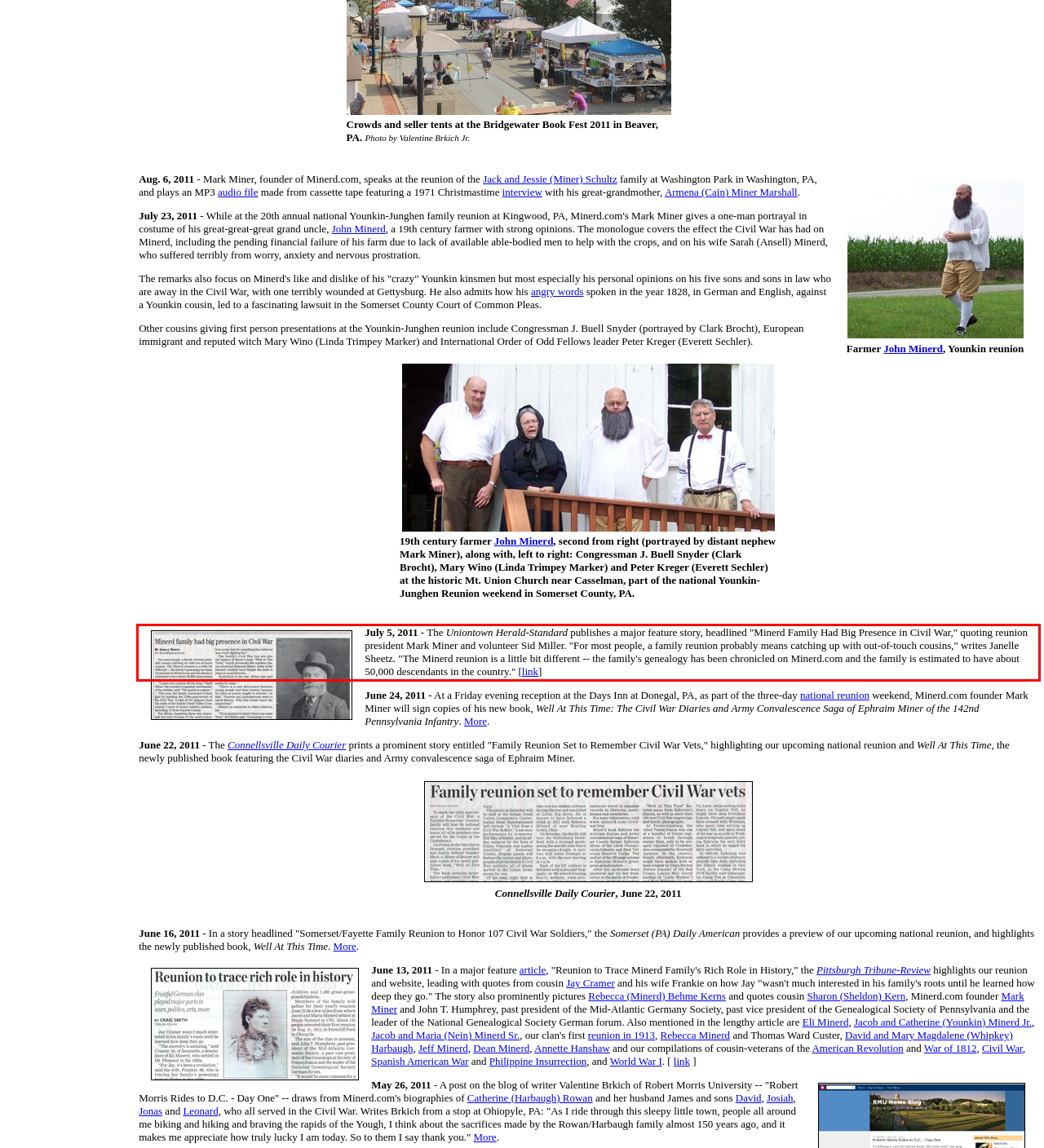Your task is to recognize and extract the text content from the UI element enclosed in the red bounding box on the webpage screenshot.

July 5, 2011 - The Uniontown Herald-Standard publishes a major feature story, headlined "Minerd Family Had Big Presence in Civil War," quoting reunion president Mark Miner and volunteer Sid Miller. "For most people, a family reunion probably means catching up with out-of-touch cousins," writes Janelle Sheetz. "The Minerd reunion is a little bit different -- the family's genealogy has been chronicled on Minerd.com and the family is estimated to have about 50,000 descendants in the country." [link]